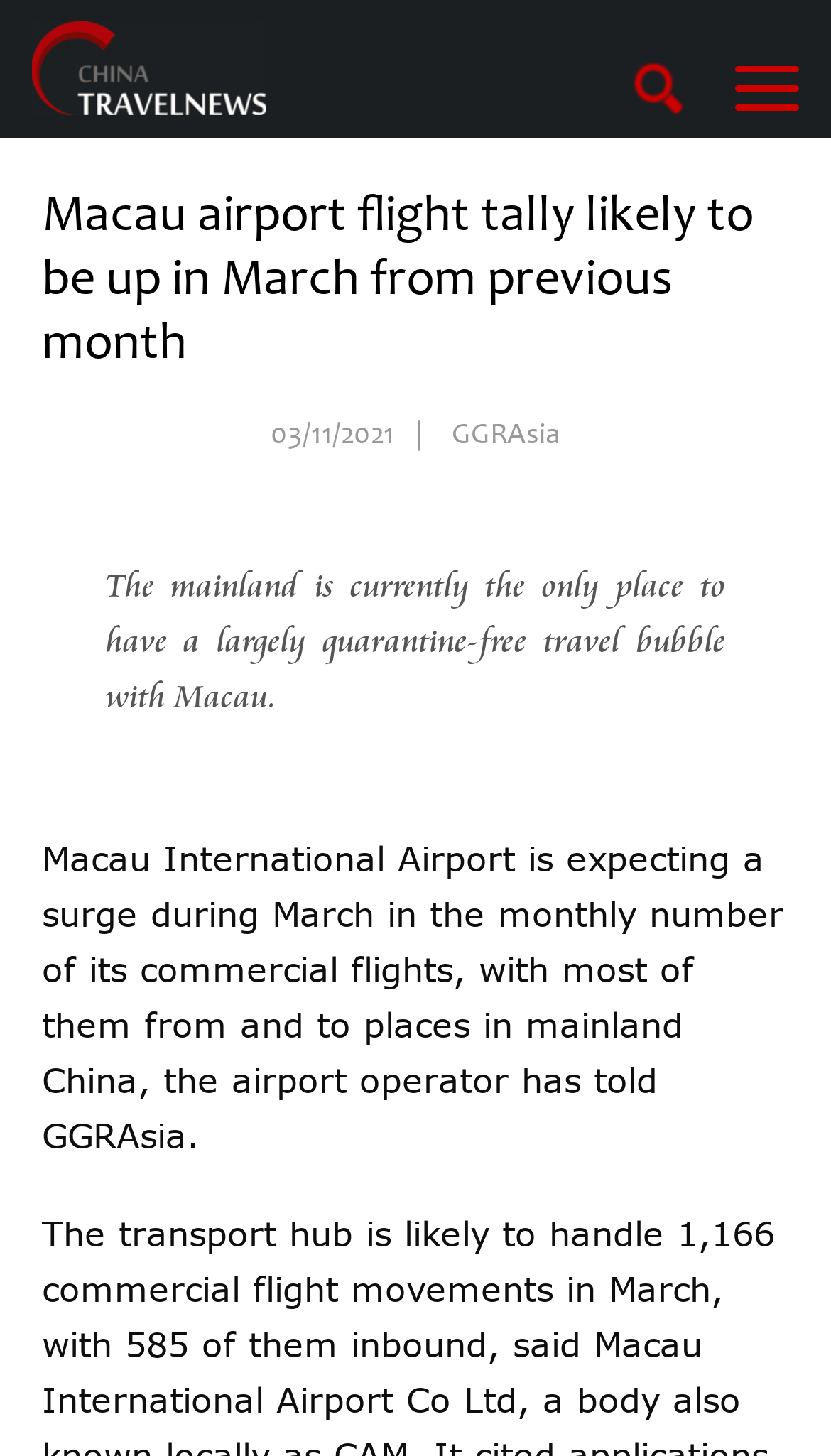What is the expected trend of Macau airport flights in March?
Using the visual information, respond with a single word or phrase.

Surge